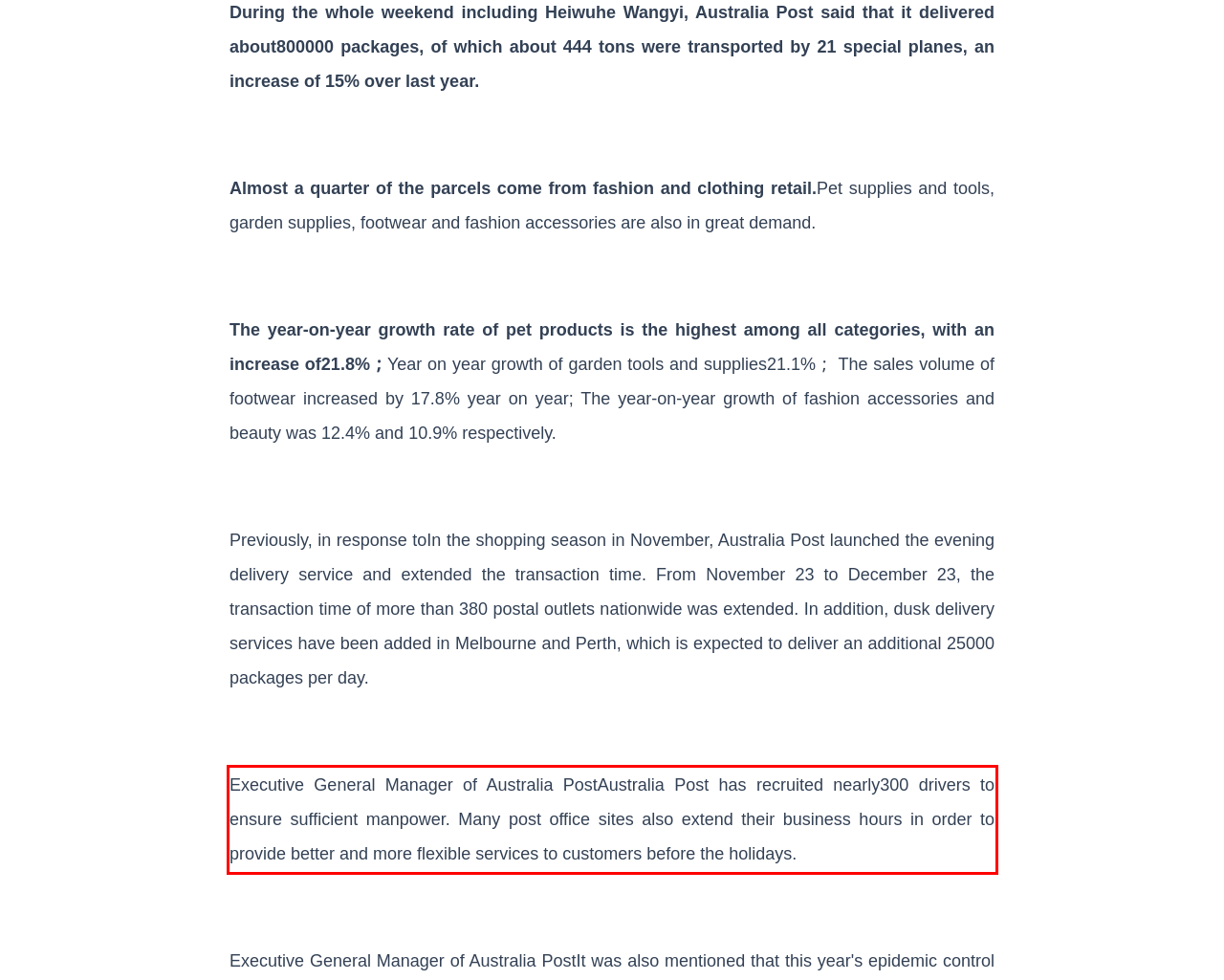Please identify and extract the text from the UI element that is surrounded by a red bounding box in the provided webpage screenshot.

Executive General Manager of Australia PostAustralia Post has recruited nearly300 drivers to ensure sufficient manpower. Many post office sites also extend their business hours in order to provide better and more flexible services to customers before the holidays.